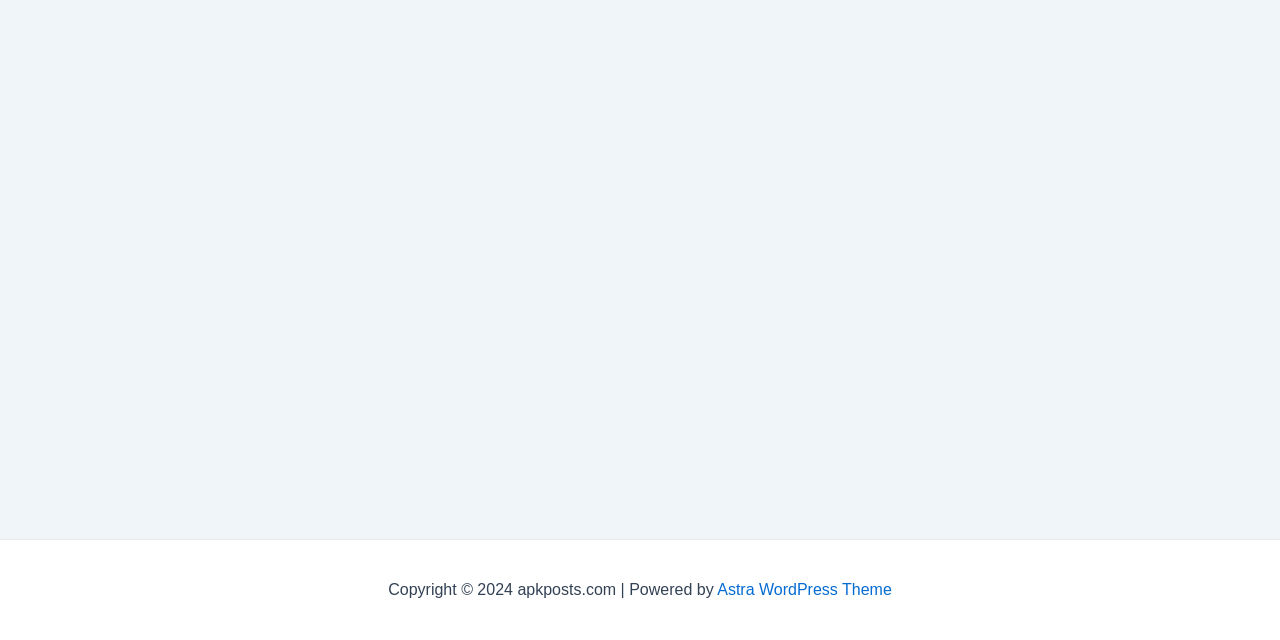Identify the bounding box for the described UI element: "Astra WordPress Theme".

[0.56, 0.907, 0.697, 0.934]